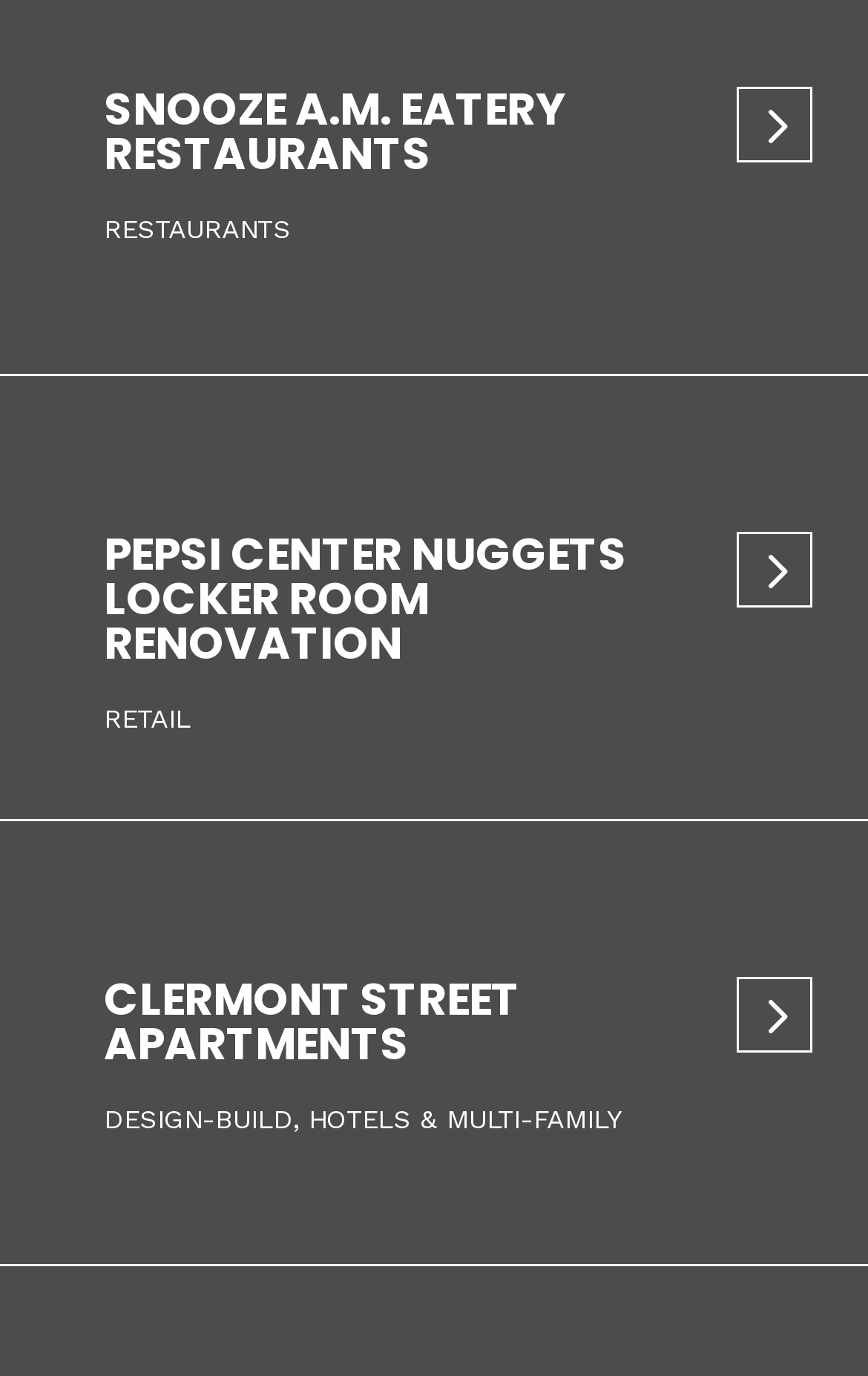Utilize the information from the image to answer the question in detail:
What is the name of the restaurant project?

I found the heading '5 SNOOZE A.M. EATERY RESTAURANTS' at the top of the page, which suggests that it is a restaurant project.